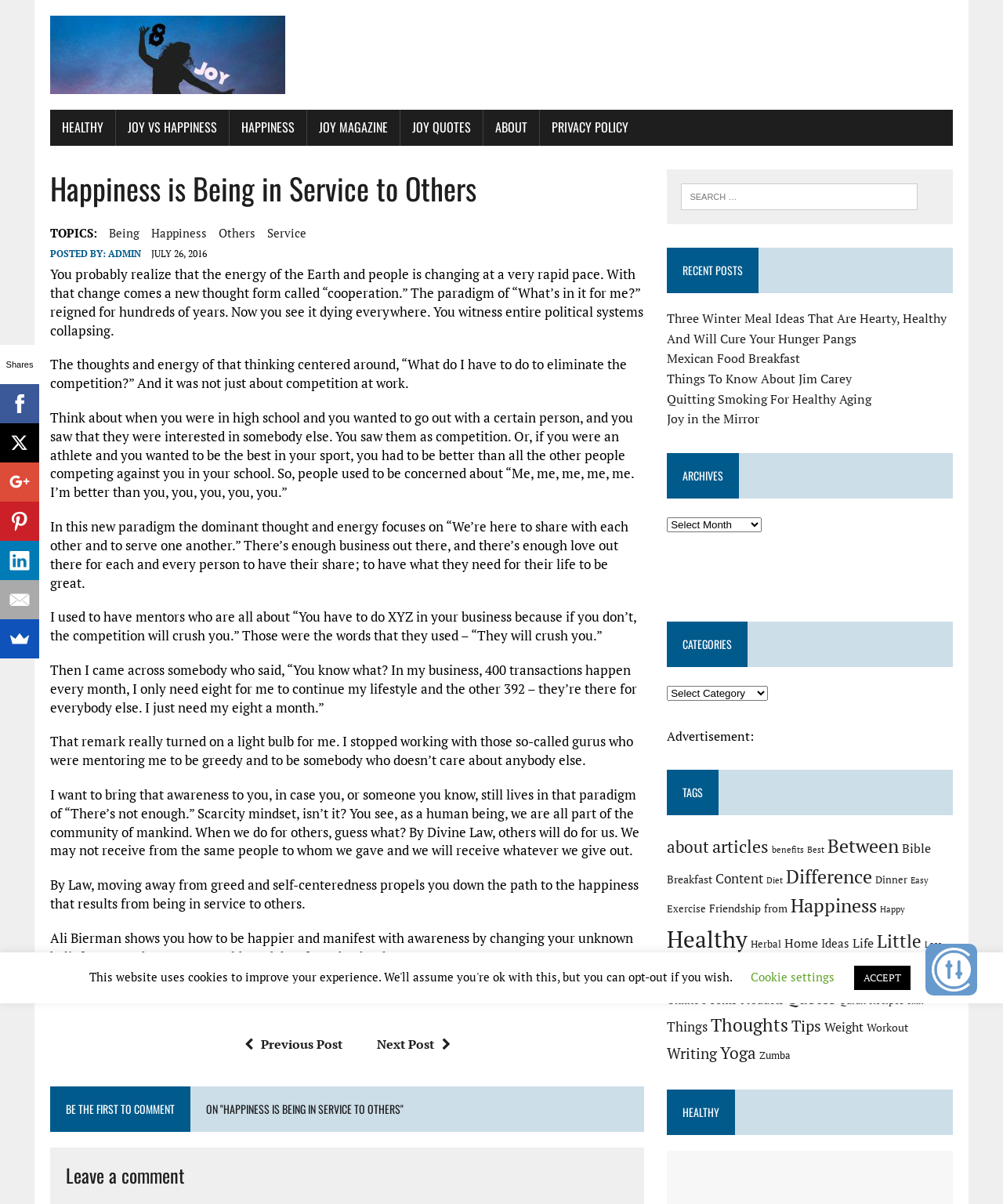Using the provided description Joy in the Mirror, find the bounding box coordinates for the UI element. Provide the coordinates in (top-left x, top-left y, bottom-right x, bottom-right y) format, ensuring all values are between 0 and 1.

[0.665, 0.341, 0.757, 0.355]